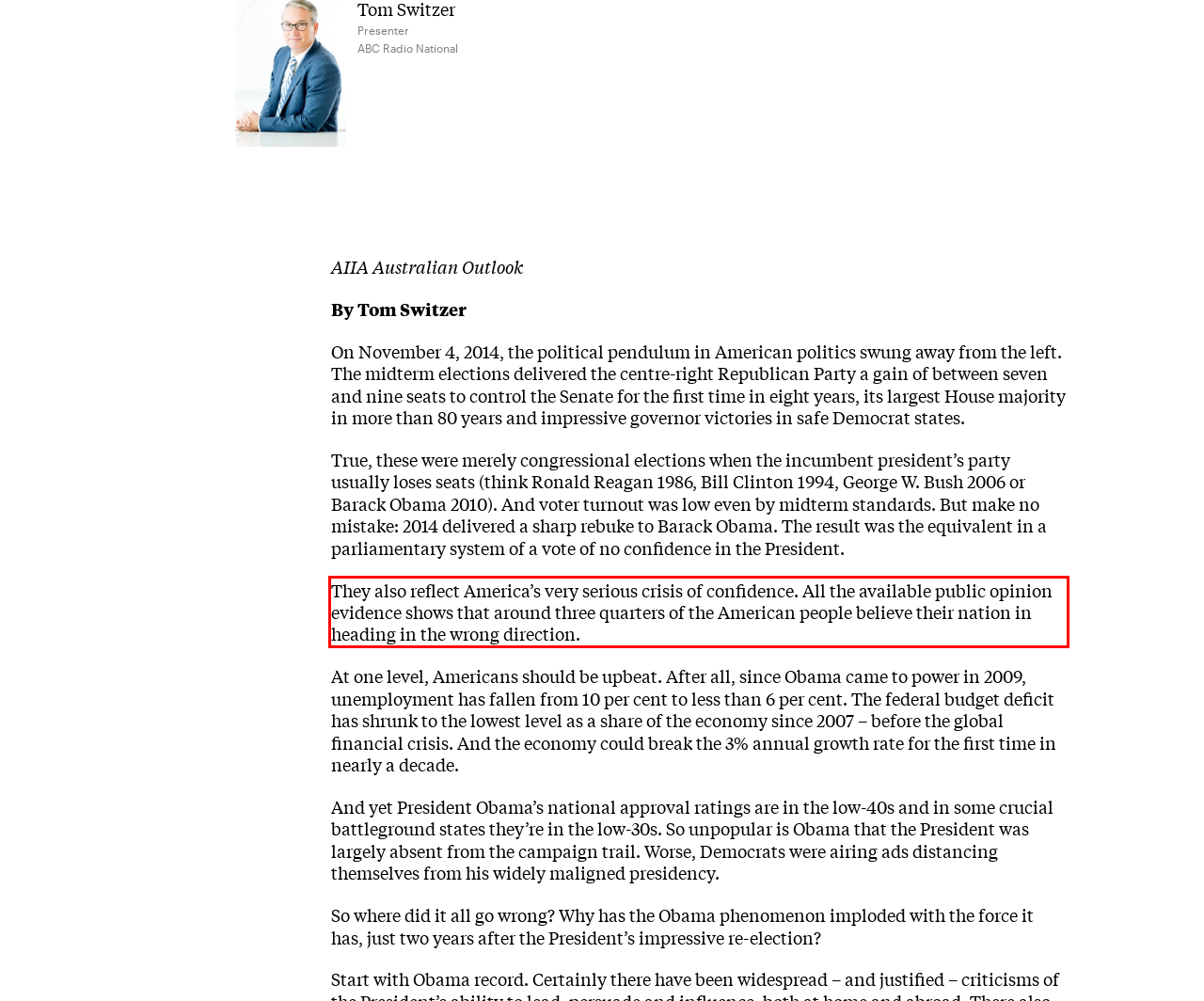You are presented with a webpage screenshot featuring a red bounding box. Perform OCR on the text inside the red bounding box and extract the content.

They also reflect America’s very serious crisis of confidence. All the available public opinion evidence shows that around three quarters of the American people believe their nation in heading in the wrong direction.